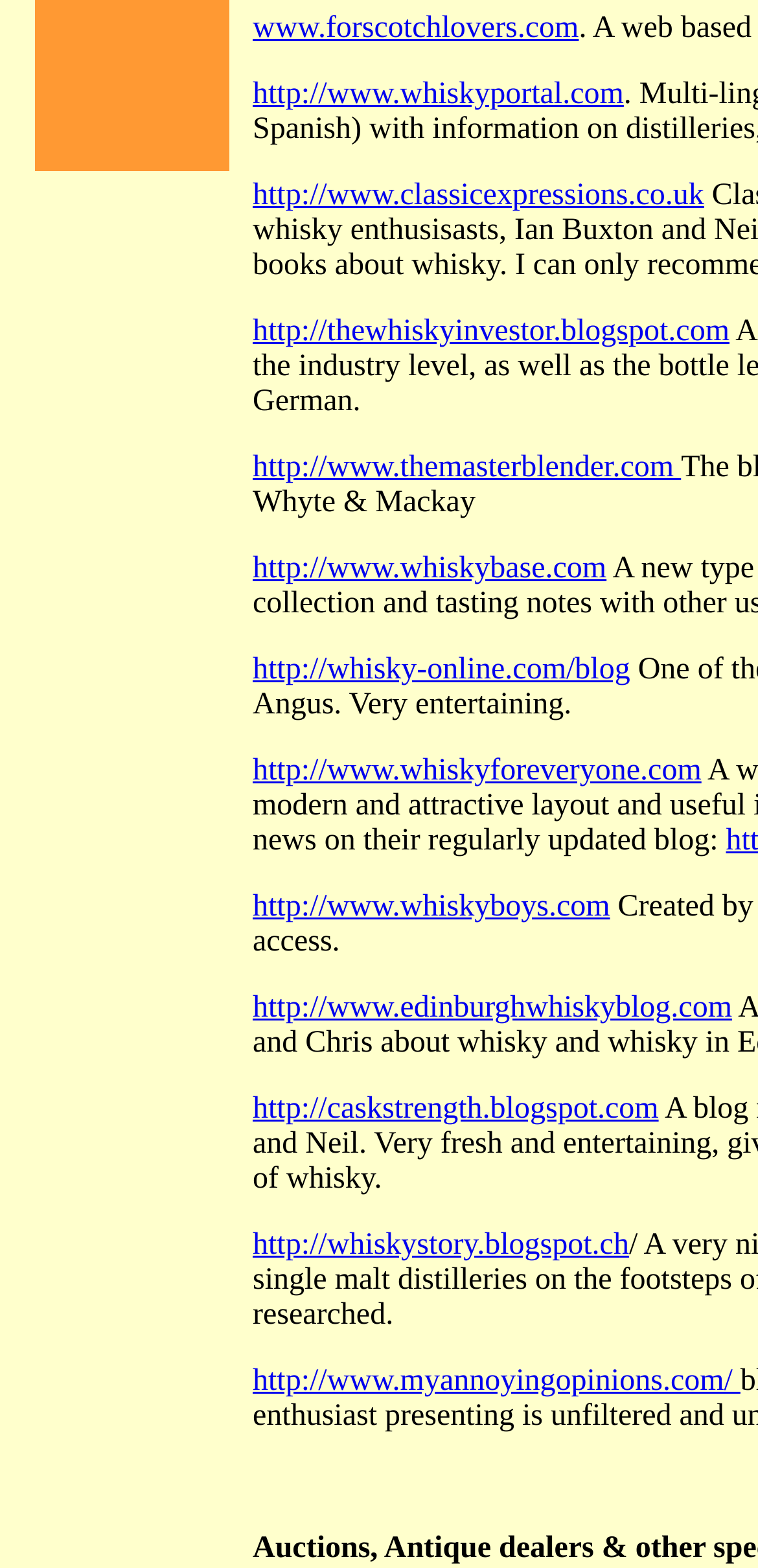What is the vertical position of the last link?
Please give a detailed answer to the question using the information shown in the image.

I determine the vertical position of the last link by comparing its y1 and y2 coordinates with those of other links. The last link has y1 and y2 coordinates [0.87, 0.891], which are larger than those of other links, indicating that it is positioned at the bottom of the webpage.